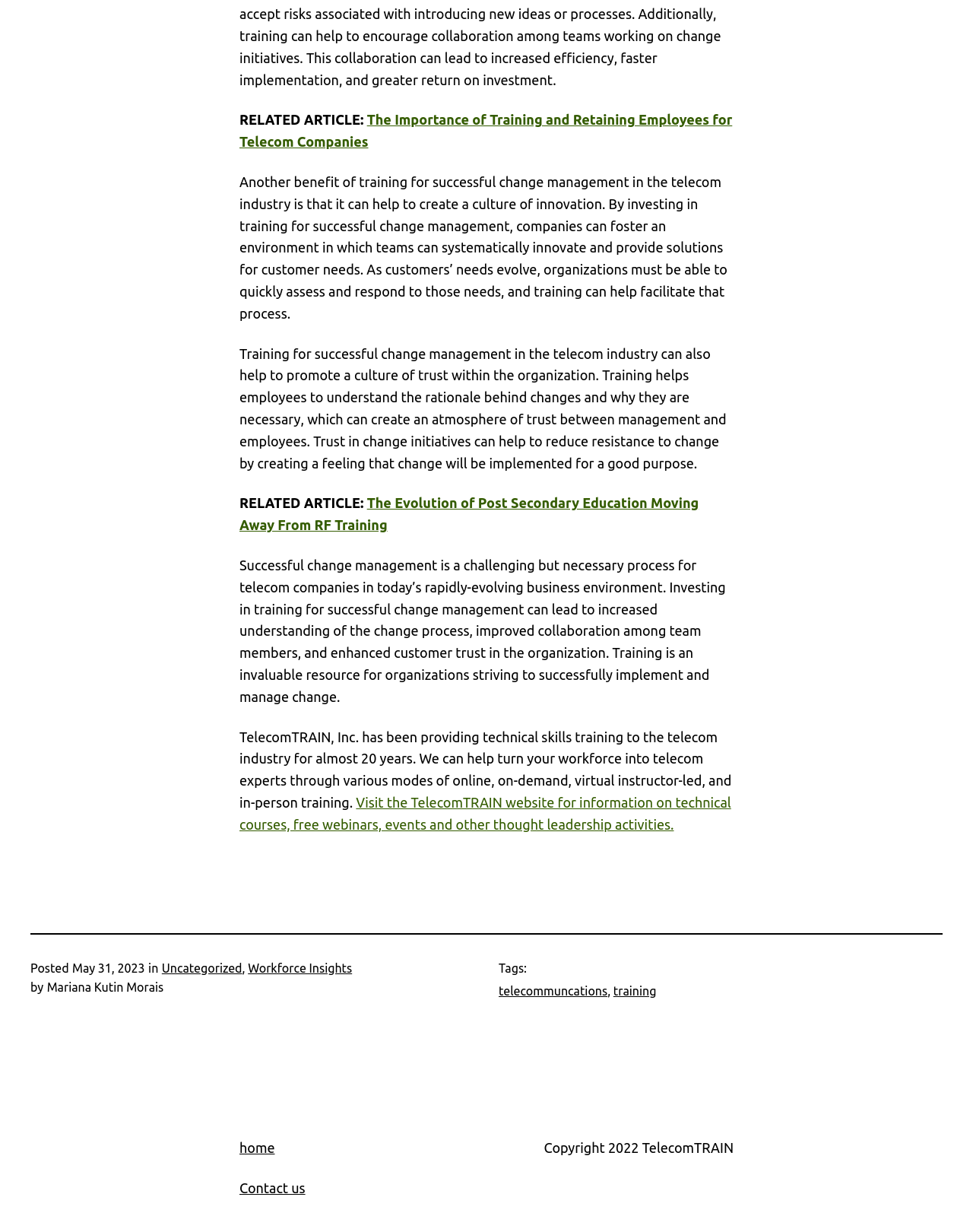Locate the bounding box coordinates of the clickable area needed to fulfill the instruction: "Go to the home page".

[0.246, 0.925, 0.282, 0.938]